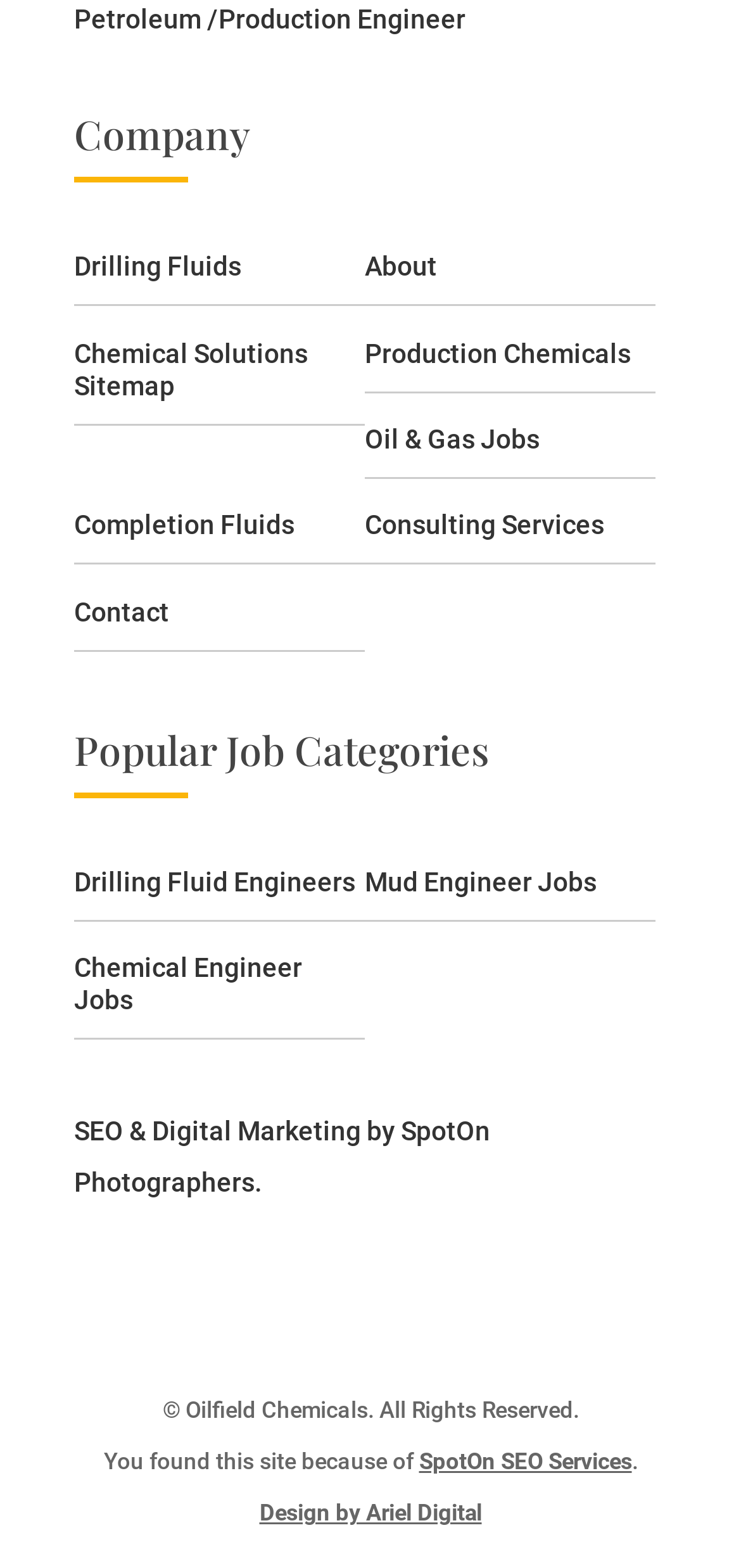Predict the bounding box for the UI component with the following description: "Completion Fluids".

[0.1, 0.325, 0.397, 0.345]